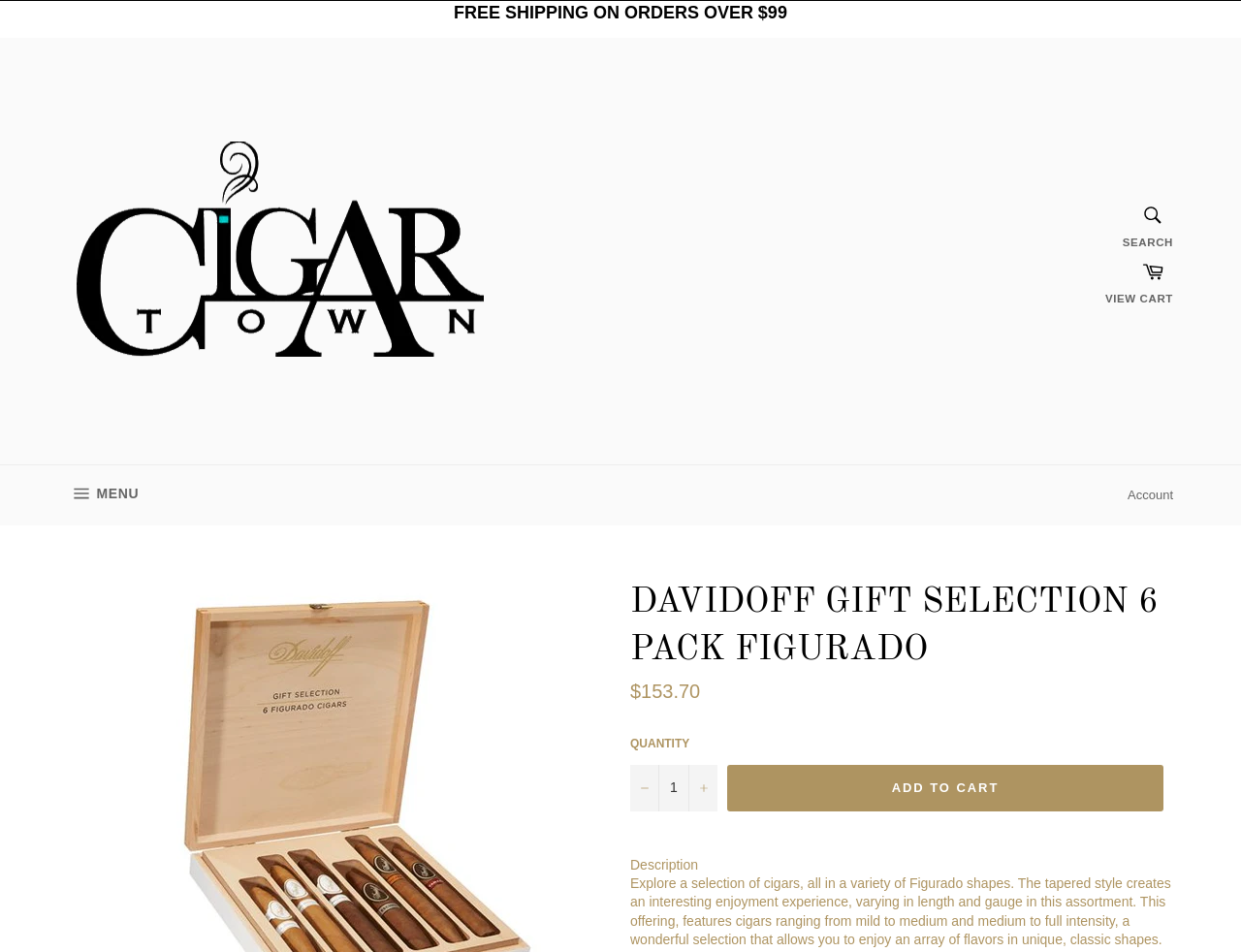Give a succinct answer to this question in a single word or phrase: 
What is the purpose of the 'ADD TO CART' button?

Add item to cart